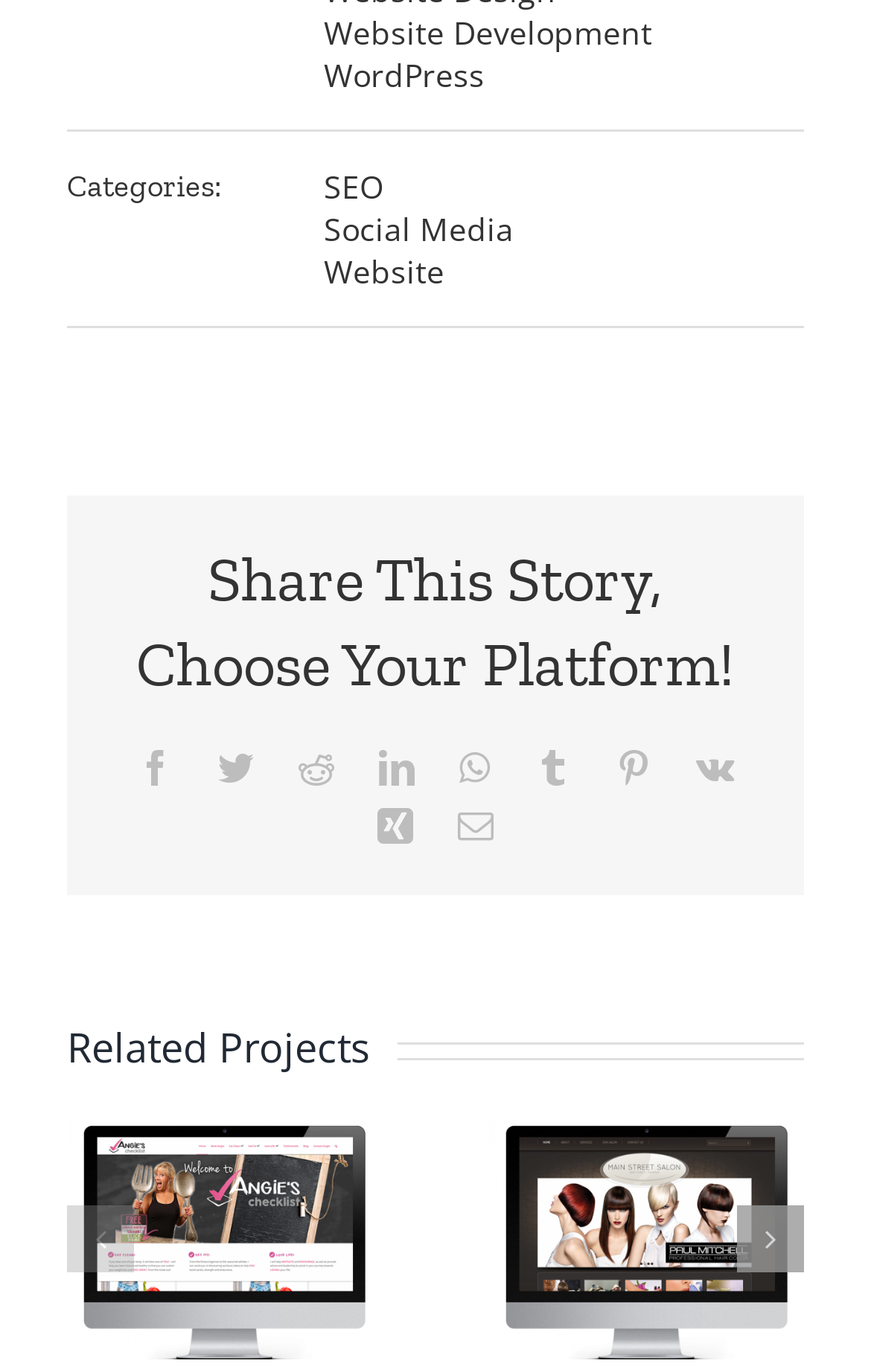What is the category of the first link?
Using the image provided, answer with just one word or phrase.

Website Development